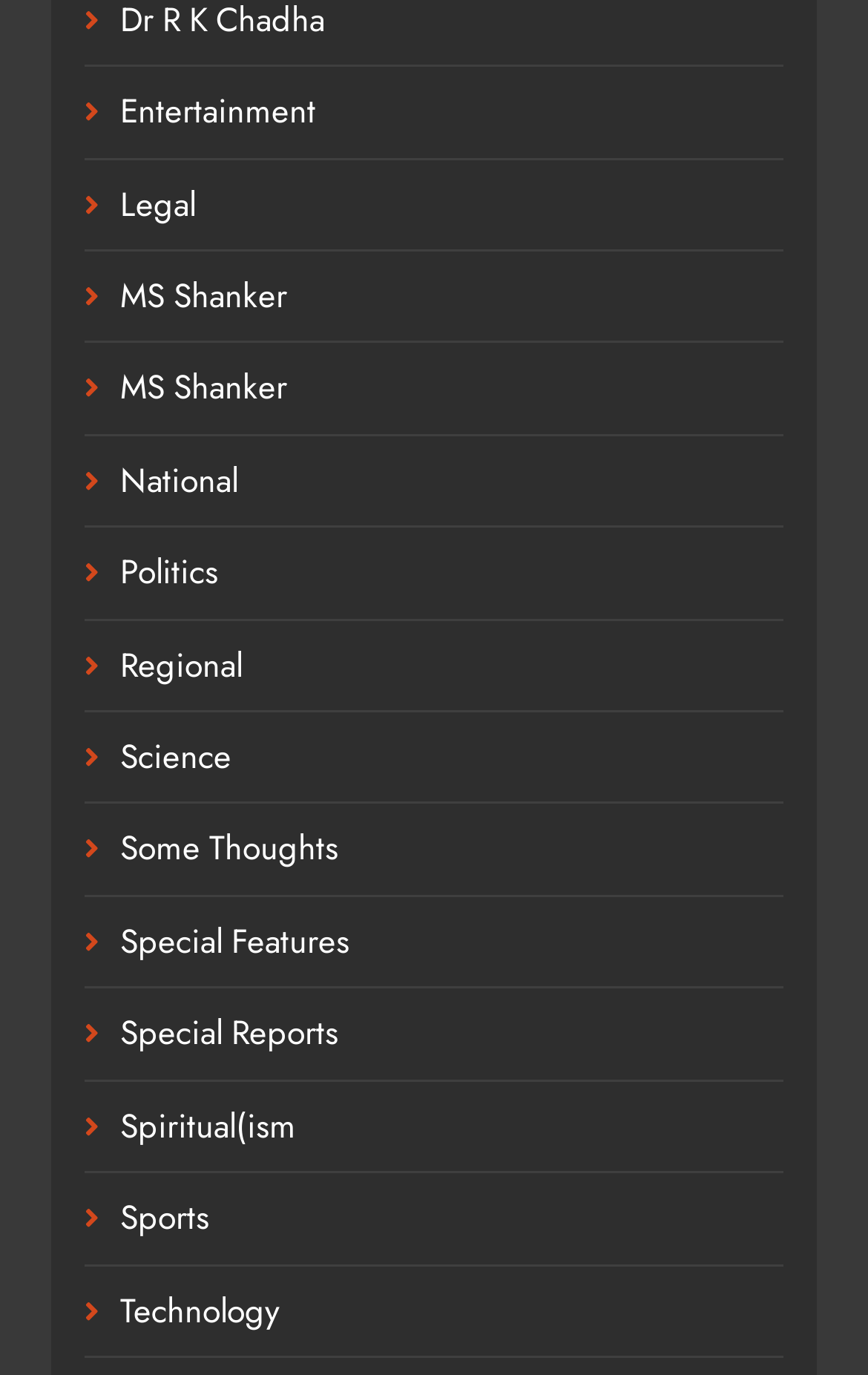Please determine the bounding box coordinates for the UI element described here. Use the format (top-left x, top-left y, bottom-right x, bottom-right y) with values bounded between 0 and 1: Science

[0.138, 0.533, 0.267, 0.568]